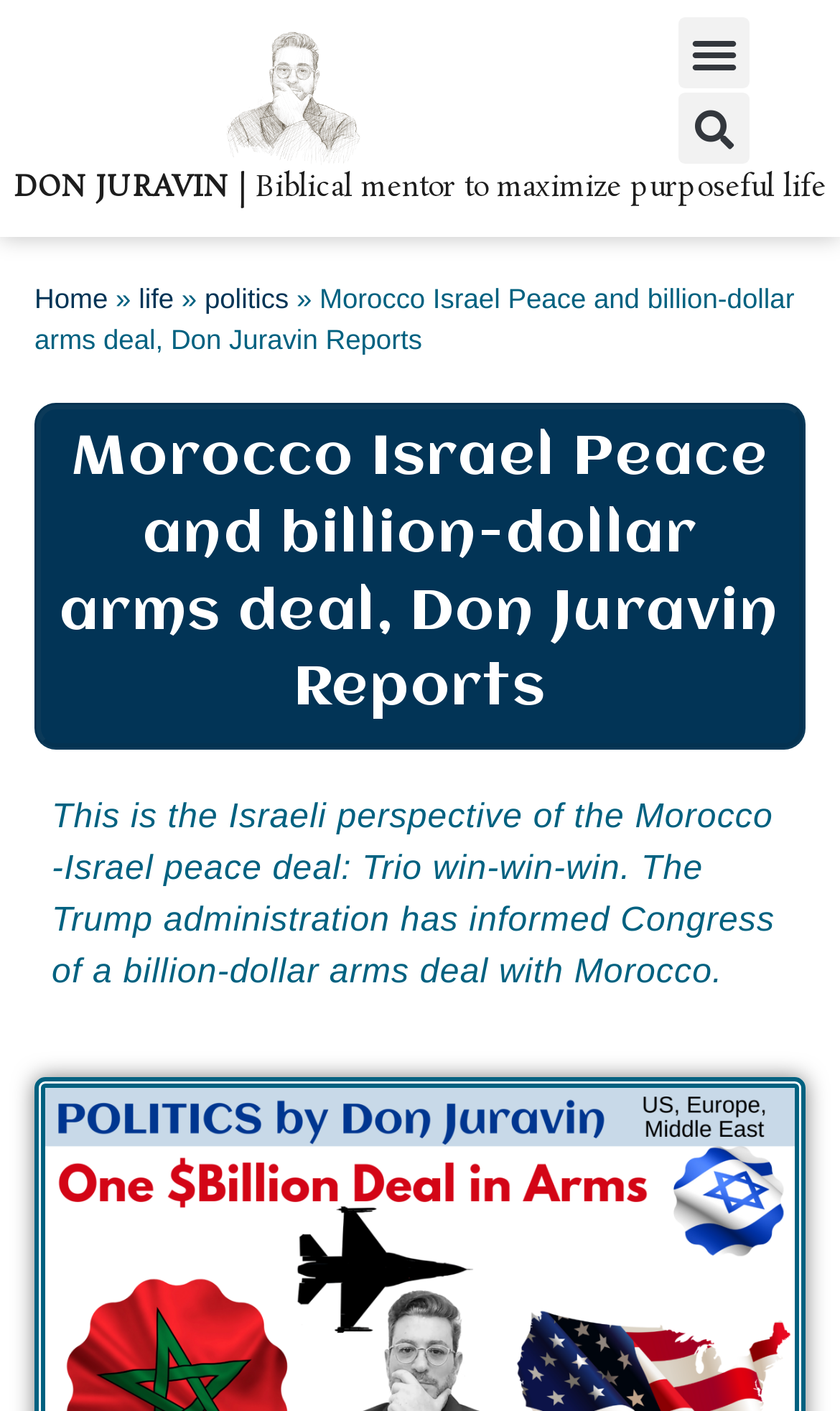Respond to the following question using a concise word or phrase: 
What is the purpose of the search bar?

Search the website